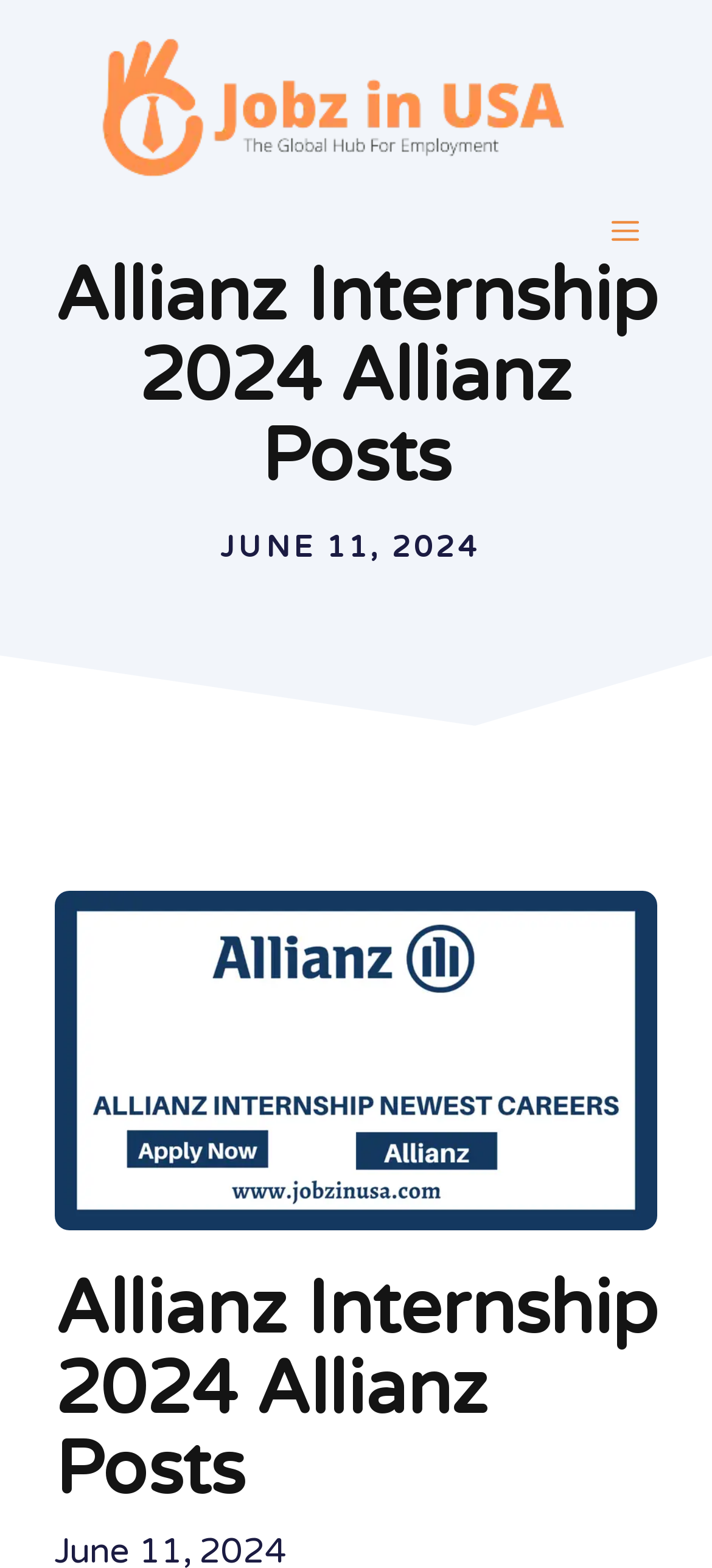Using the elements shown in the image, answer the question comprehensively: What is the date mentioned on the webpage?

I found the date by looking at the StaticText element with the text 'JUNE 11, 2024' which is located below the heading element.